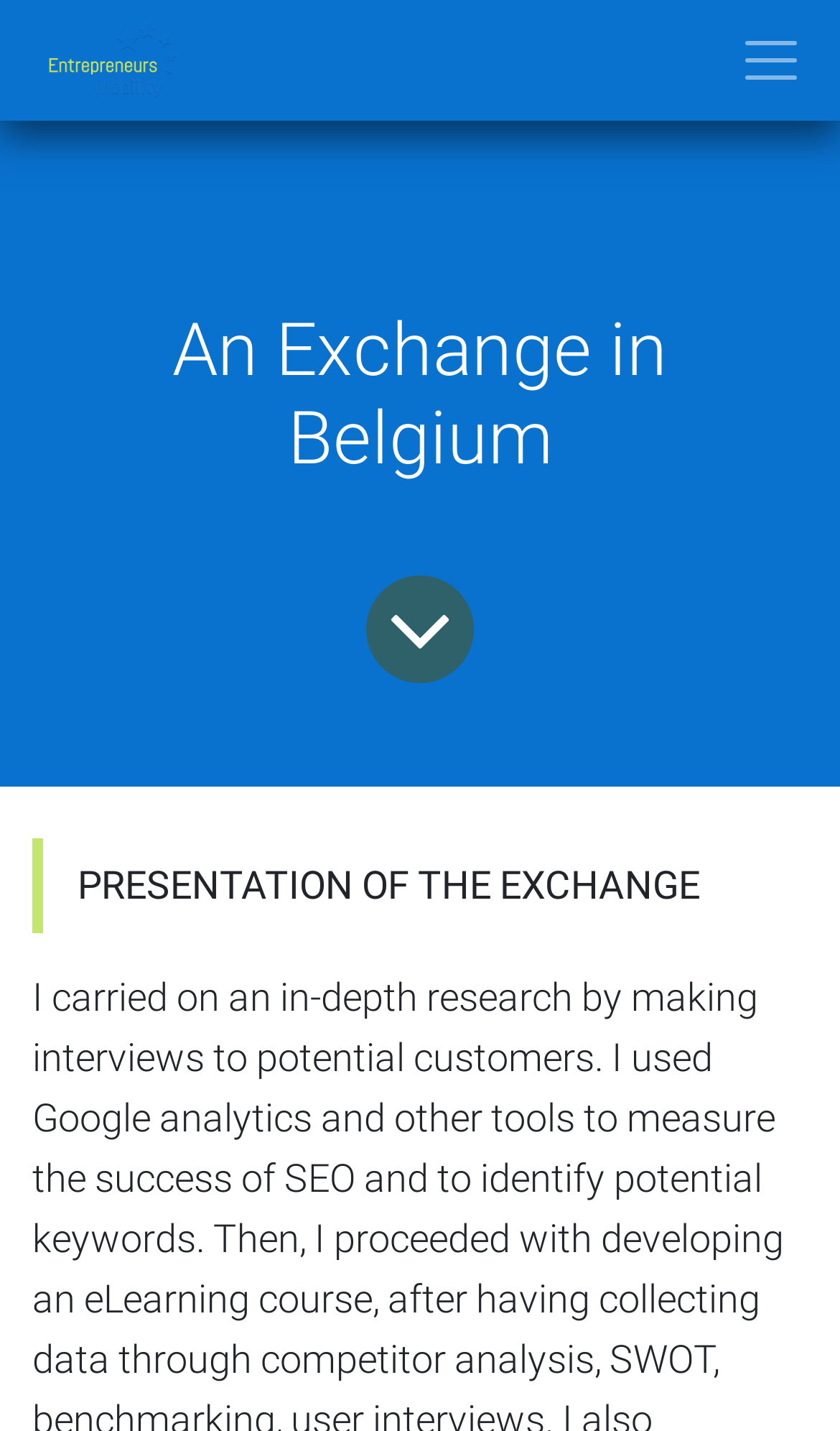What is the logo of the website?
Please provide a comprehensive answer based on the contents of the image.

The logo of the website is located at the top left corner of the webpage, and it is an image with the text 'Erasmus-entrepreneurs'.